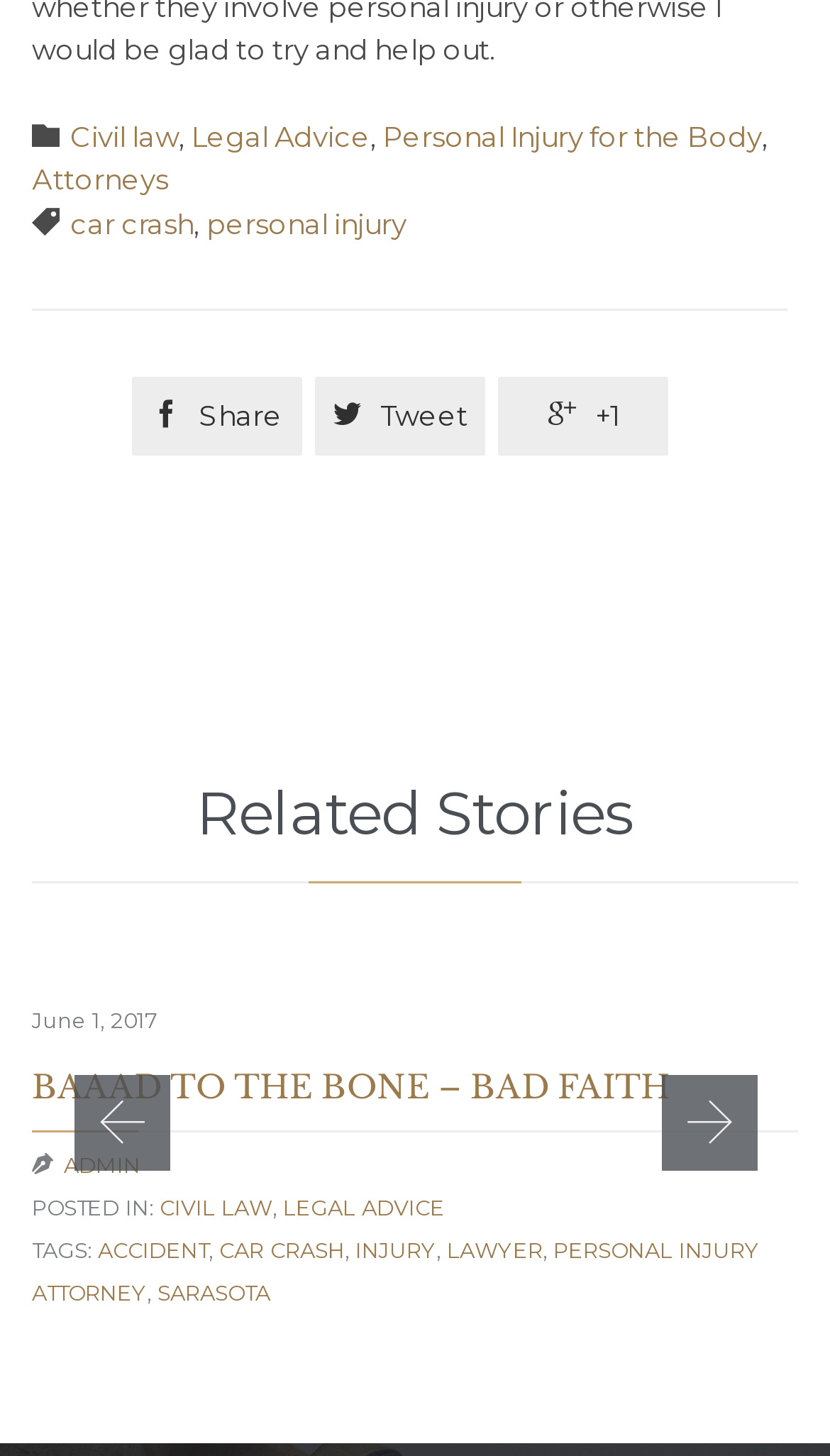Using the given element description, provide the bounding box coordinates (top-left x, top-left y, bottom-right x, bottom-right y) for the corresponding UI element in the screenshot: Personal Injury for the Body

[0.462, 0.082, 0.918, 0.105]